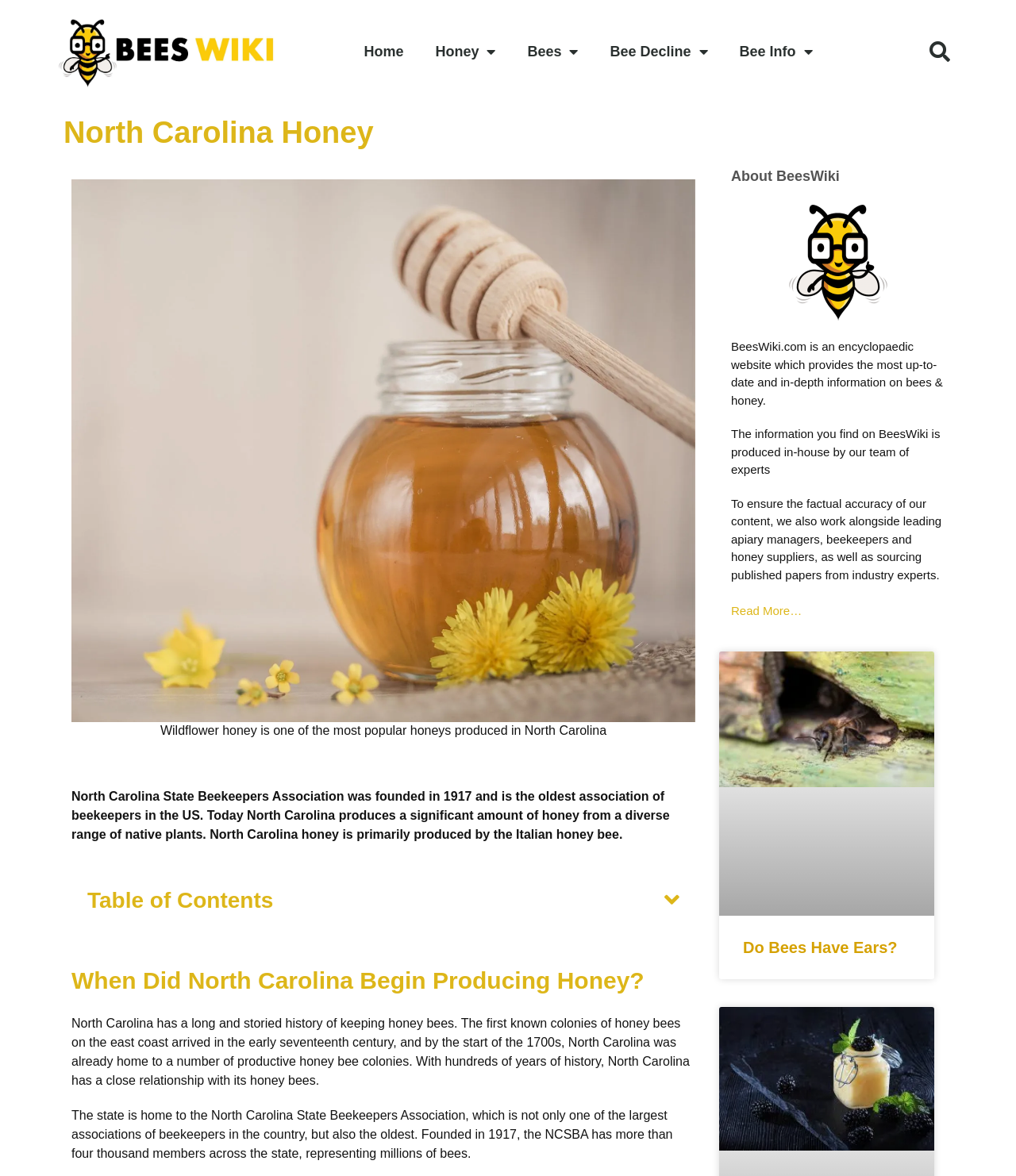Please find the bounding box coordinates of the element that needs to be clicked to perform the following instruction: "Read more about BeesWiki". The bounding box coordinates should be four float numbers between 0 and 1, represented as [left, top, right, bottom].

[0.72, 0.513, 0.789, 0.525]